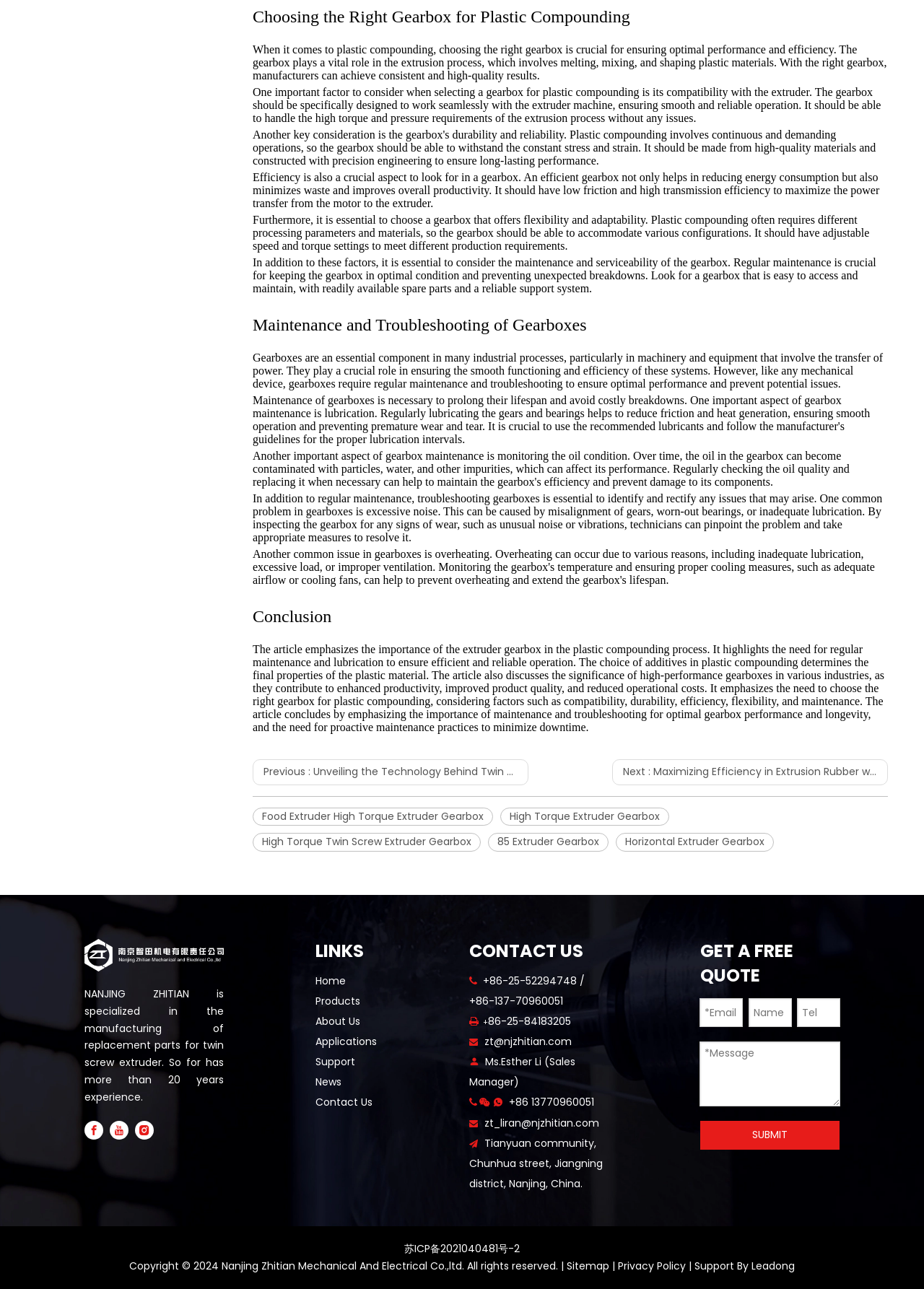Please locate the bounding box coordinates of the element that should be clicked to complete the given instruction: "Click the 'SUBMIT' button".

[0.758, 0.87, 0.909, 0.892]